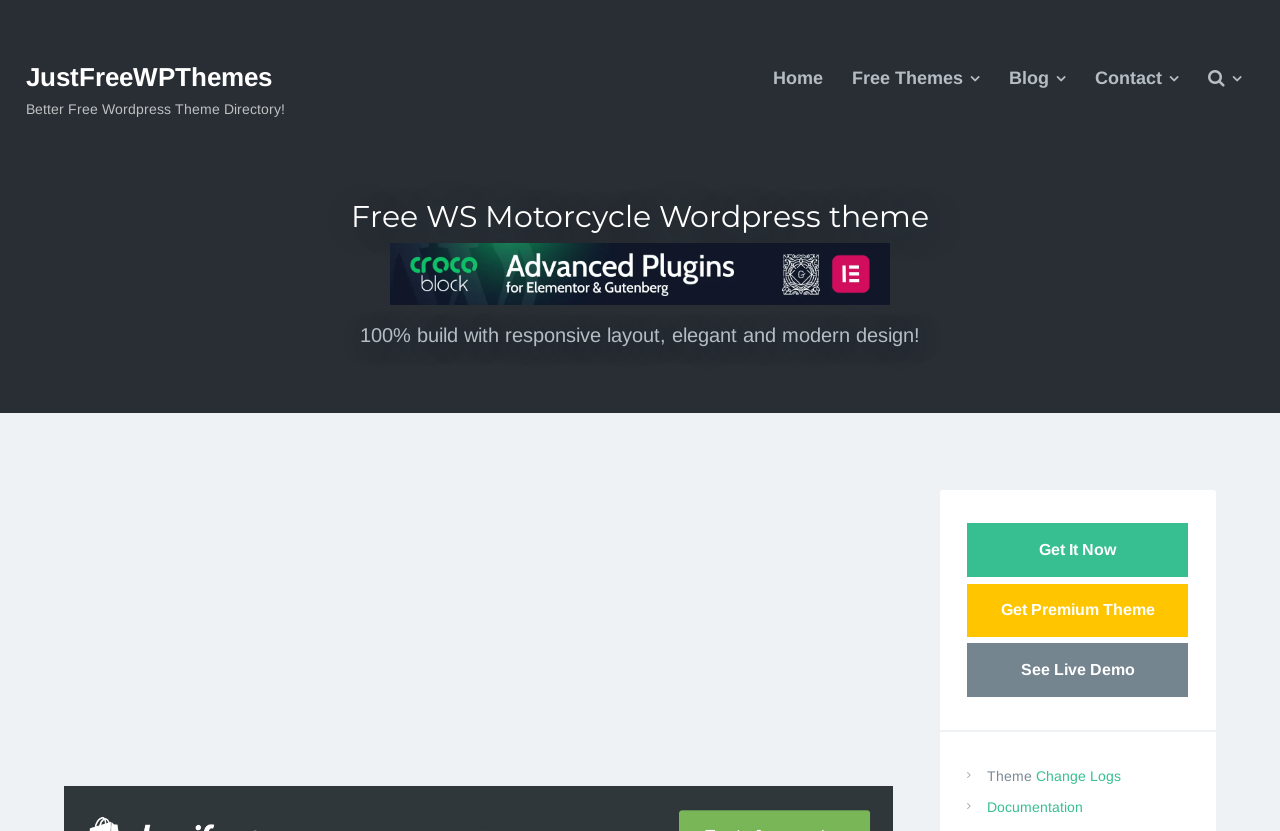Predict the bounding box coordinates of the UI element that matches this description: "Free Themes". The coordinates should be in the format [left, top, right, bottom] with each value between 0 and 1.

[0.657, 0.067, 0.775, 0.121]